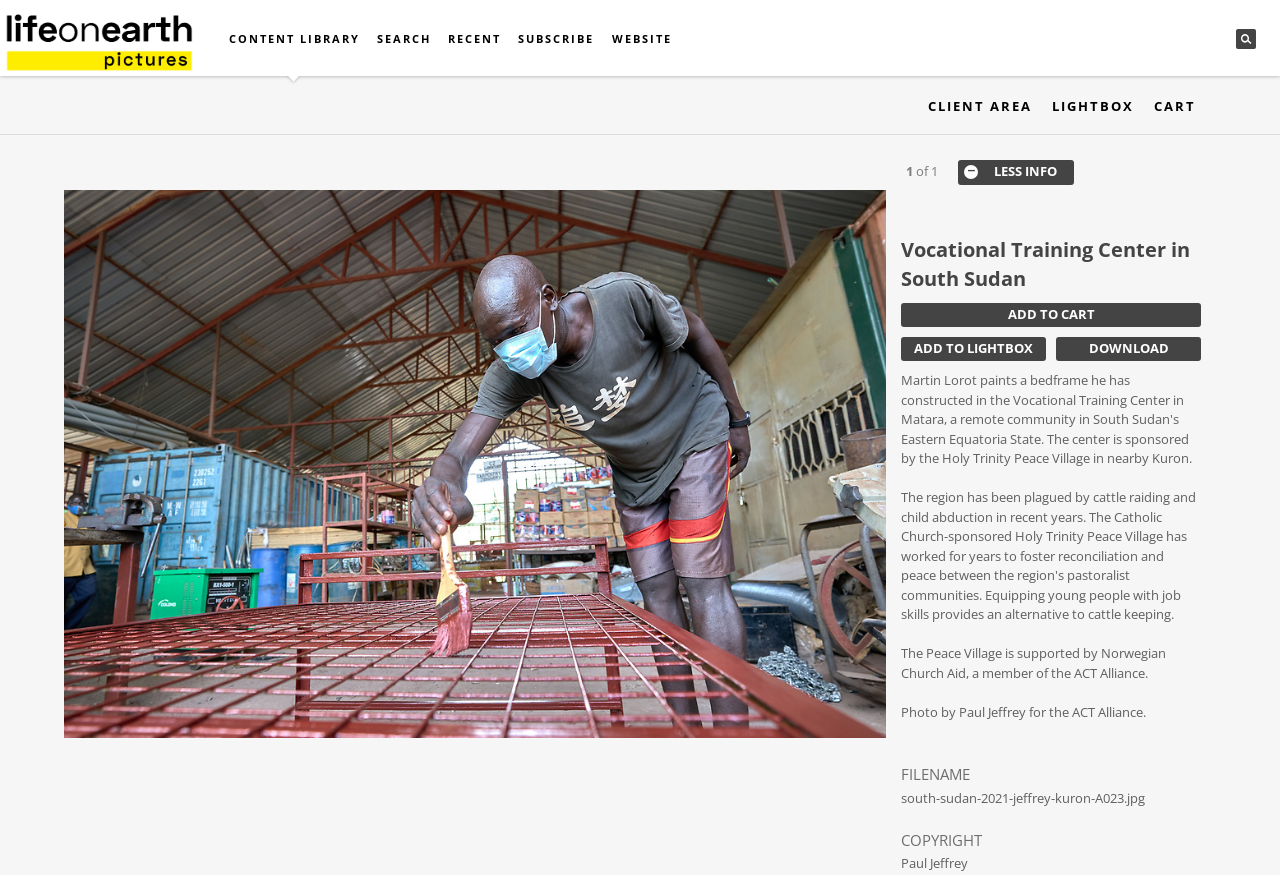Please find the bounding box coordinates for the clickable element needed to perform this instruction: "Search for something".

None